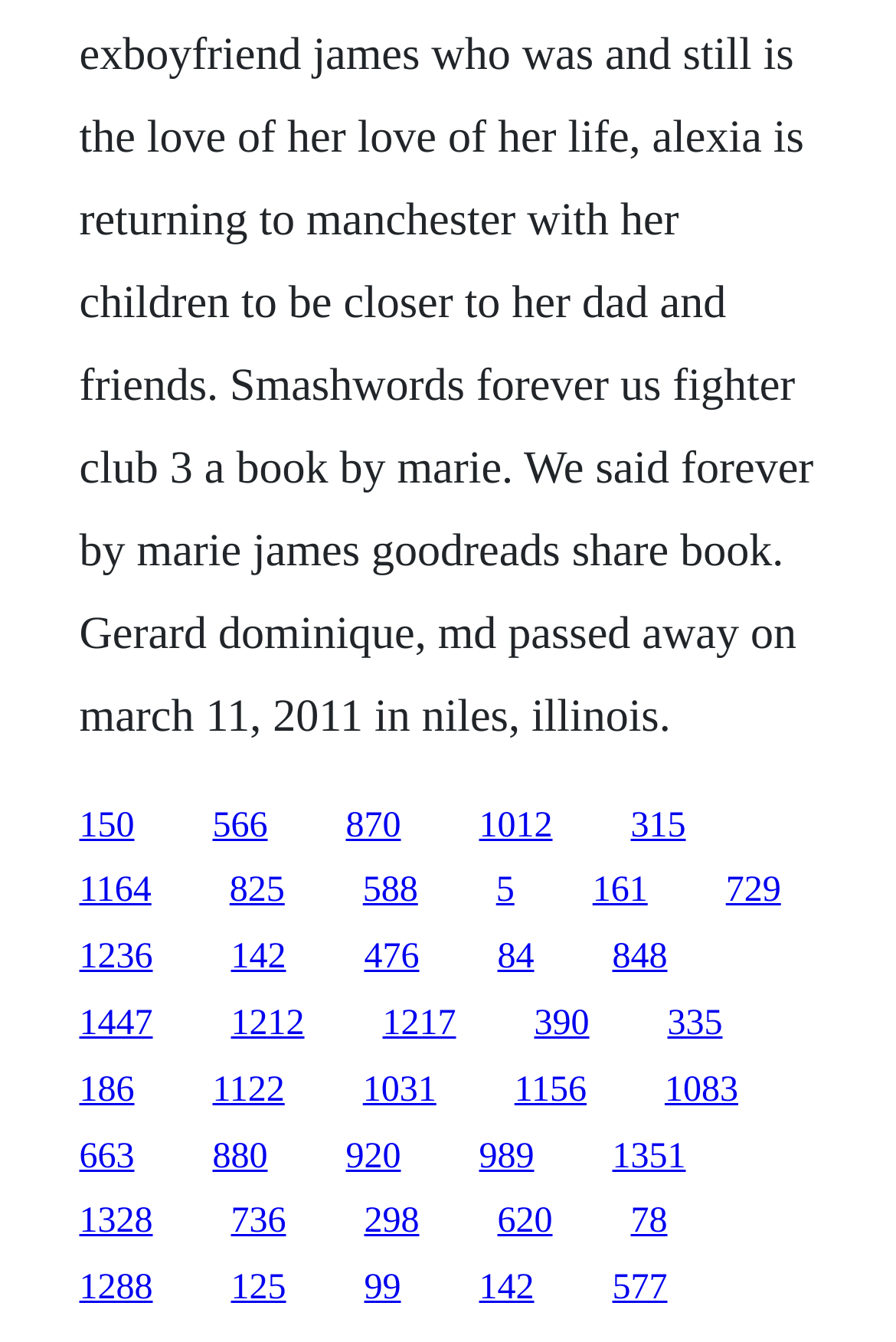Give a concise answer using one word or a phrase to the following question:
What is the approximate width of each link?

0.06-0.1